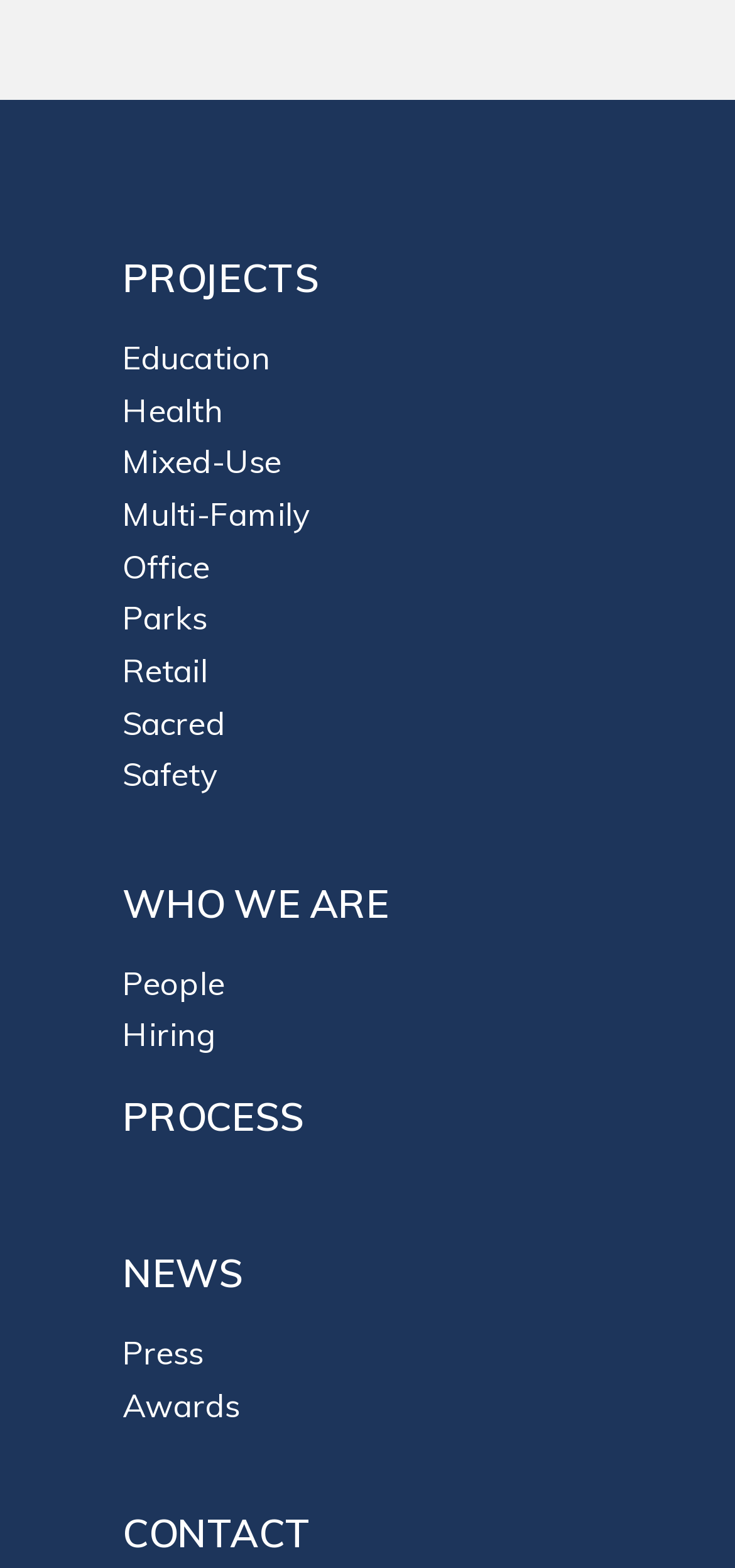Specify the bounding box coordinates of the element's region that should be clicked to achieve the following instruction: "learn about the company". The bounding box coordinates consist of four float numbers between 0 and 1, in the format [left, top, right, bottom].

[0.167, 0.56, 0.529, 0.591]